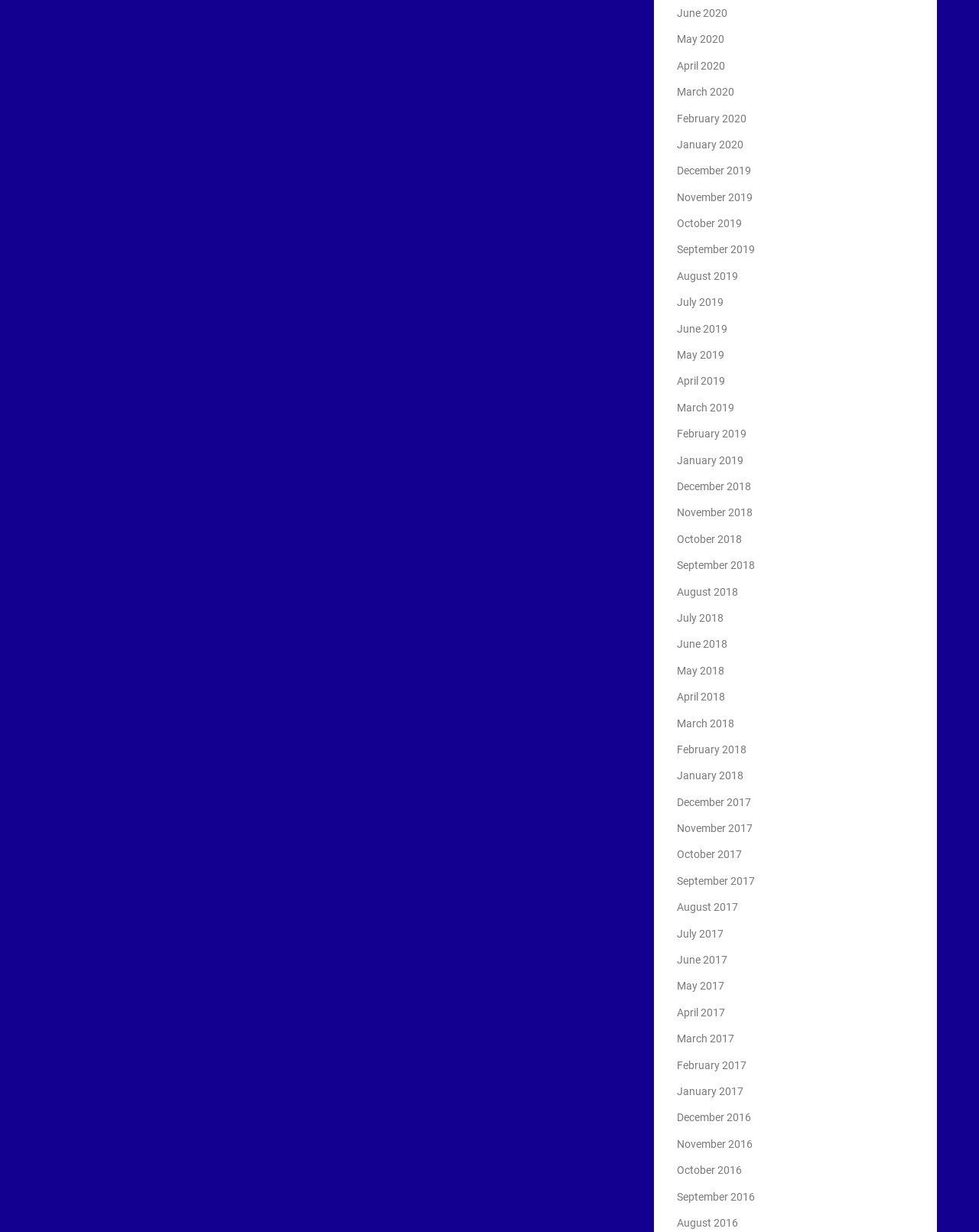Provide a short answer to the following question with just one word or phrase: How many months are listed in 2019?

12